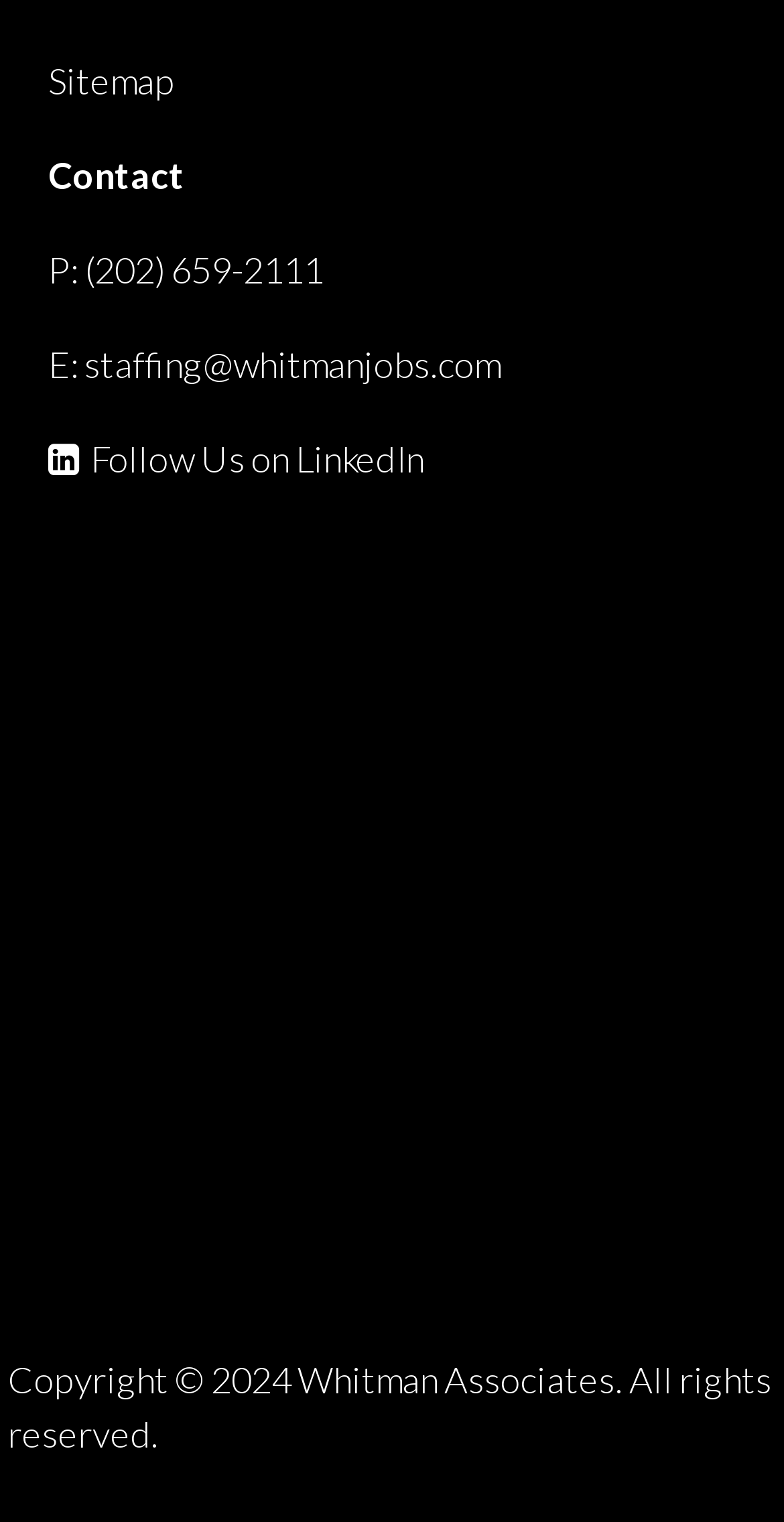Using the webpage screenshot and the element description Awr stock analysis, determine the bounding box coordinates. Specify the coordinates in the format (top-left x, top-left y, bottom-right x, bottom-right y) with values ranging from 0 to 1.

None